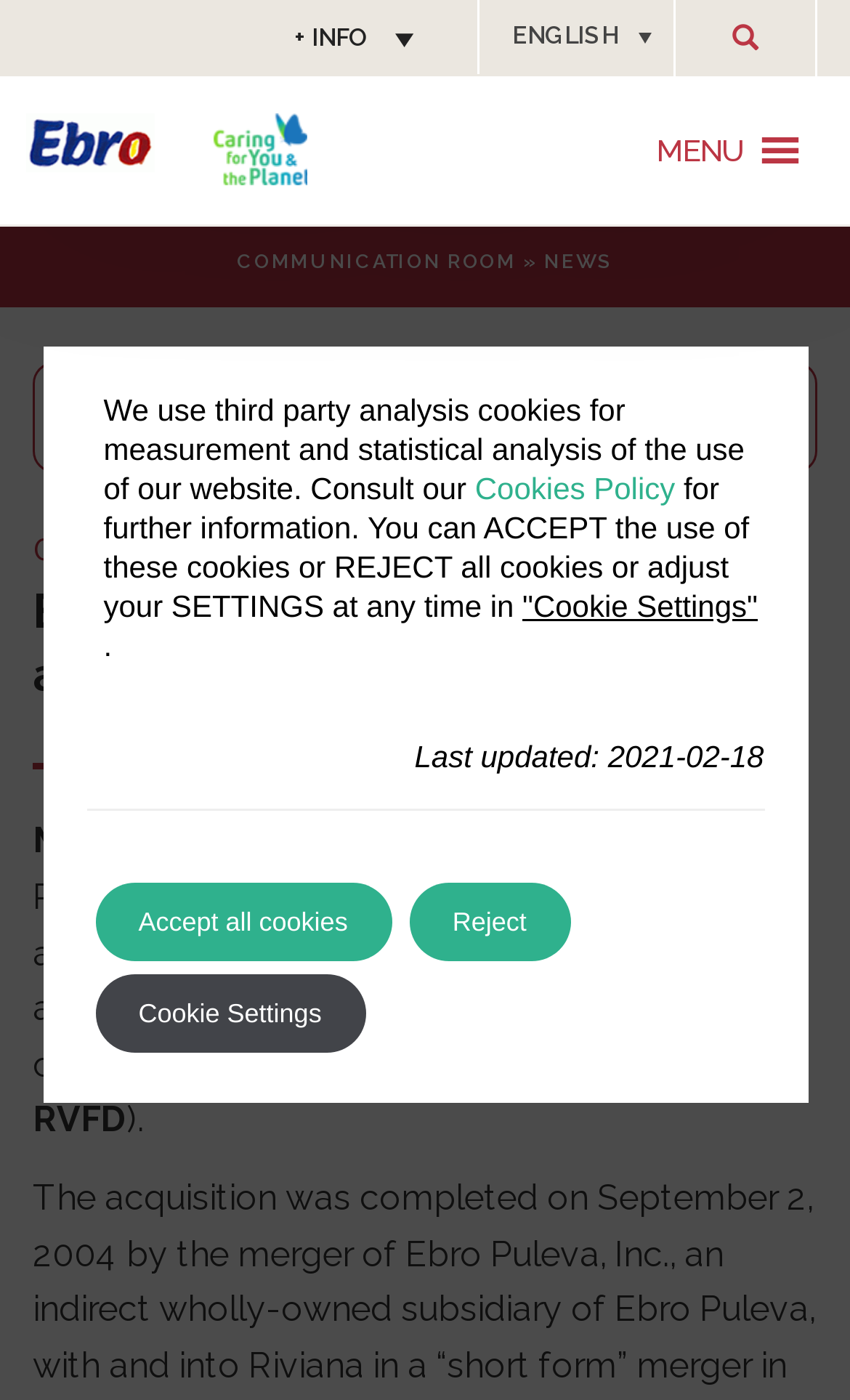Find the coordinates for the bounding box of the element with this description: "2017".

[0.115, 0.726, 0.218, 0.757]